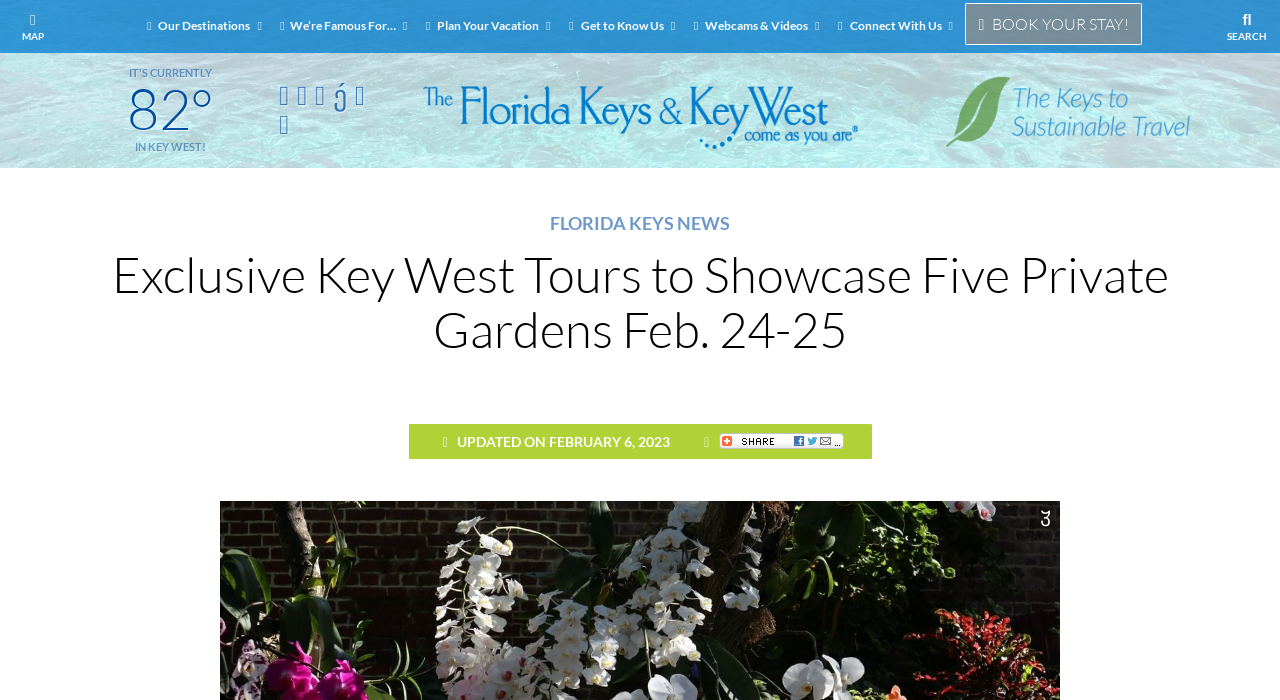Kindly determine the bounding box coordinates for the area that needs to be clicked to execute this instruction: "Follow on Facebook".

[0.218, 0.111, 0.226, 0.158]